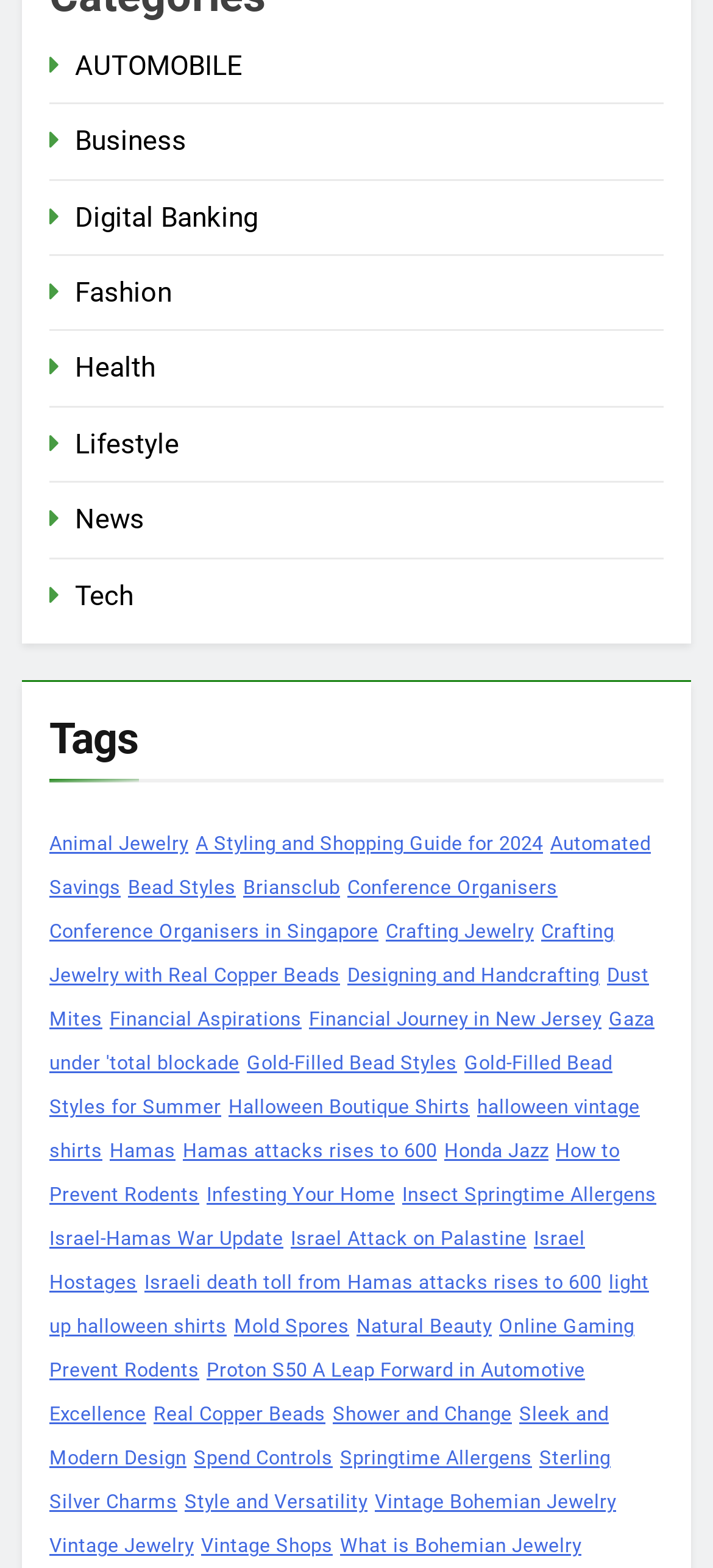What is the category of 'Automobile'?
Based on the screenshot, respond with a single word or phrase.

Link